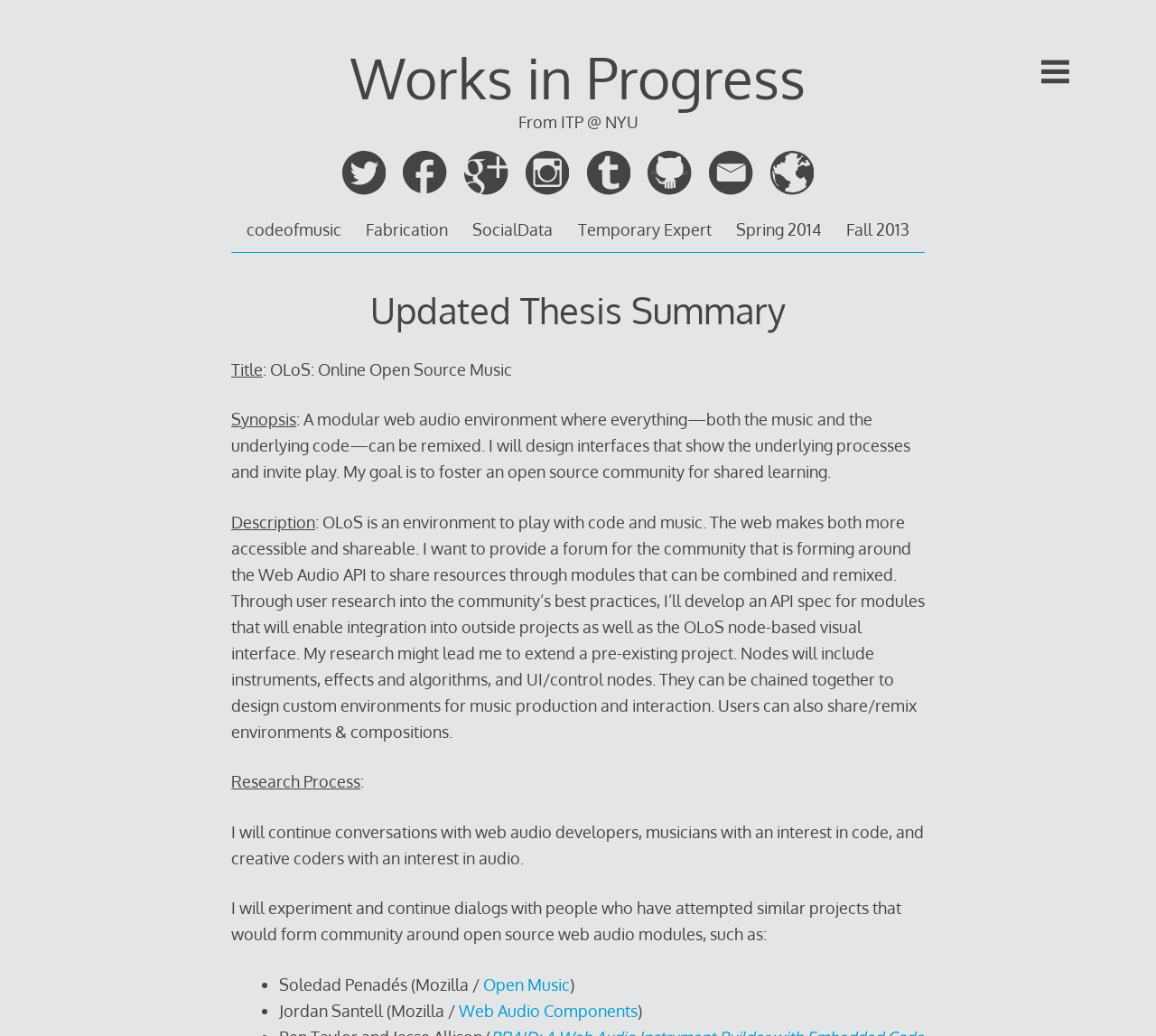What is the name of the project that Jordan Santell is associated with?
Please provide a single word or phrase as the answer based on the screenshot.

Web Audio Components